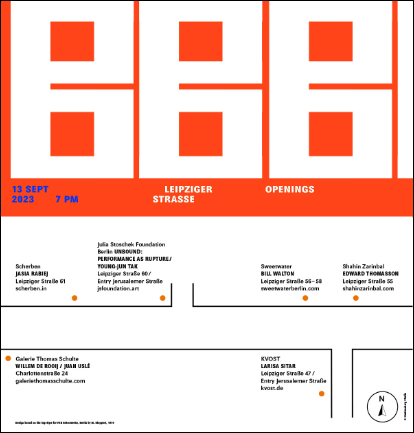Generate an elaborate caption for the given image.

The image is a promotional graphic for an art event titled "Leipziger Strasse Openings," scheduled for September 13, 2023, at 7 PM. The striking design features bold orange squares and a minimalist layout, emphasizing the event's modern and artistic theme. 

At the top, the text "LEIPZIGER STRASSE" stands prominently, framing the date and time of the openings. Below this, the graphic lists participating art venues and galleries, including "Galerie Thomas Schulte," "Julia Stoschek Foundation," "Sweetwater," "Shahin Zarinbal," and "KVOST," along with their addresses and website links for more information. 

The layout includes a directional symbol indicating the locations, lending an interactive feel to the viewer. This captivating design not only serves to inform attendees about the simultaneous gallery openings but also reflects the vibrant culture of Berlin Art Week 2023, inviting art lovers to explore a variety of exhibitions throughout the evening.